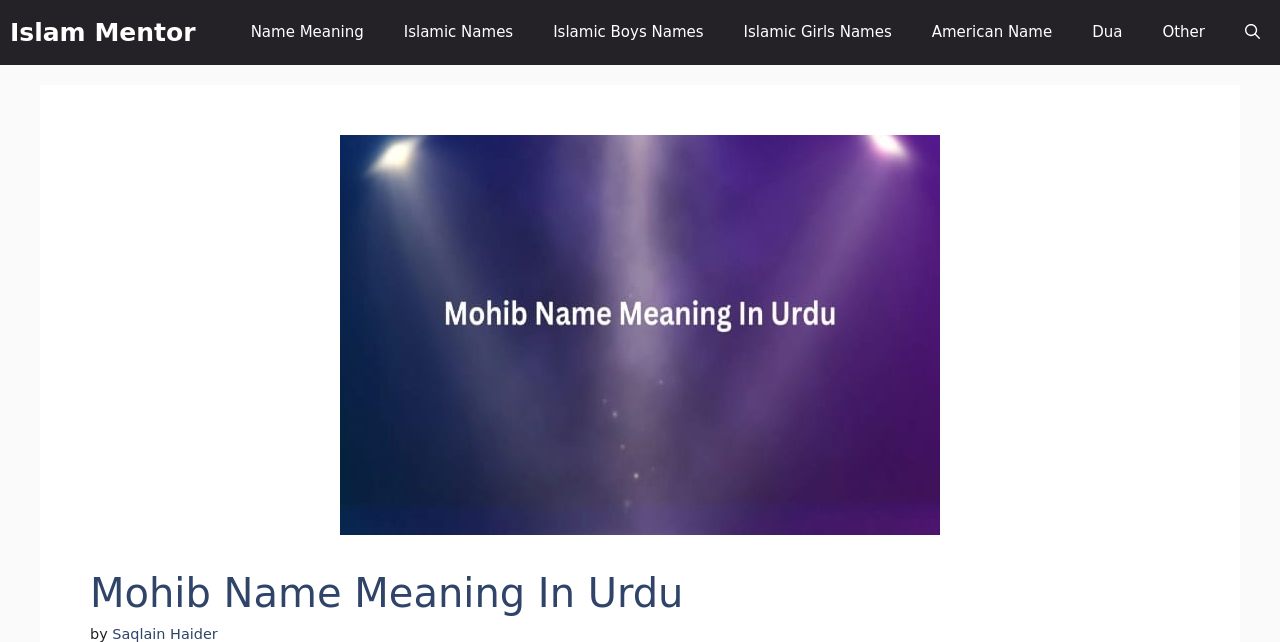What is the headline of the webpage?

Mohib Name Meaning In Urdu